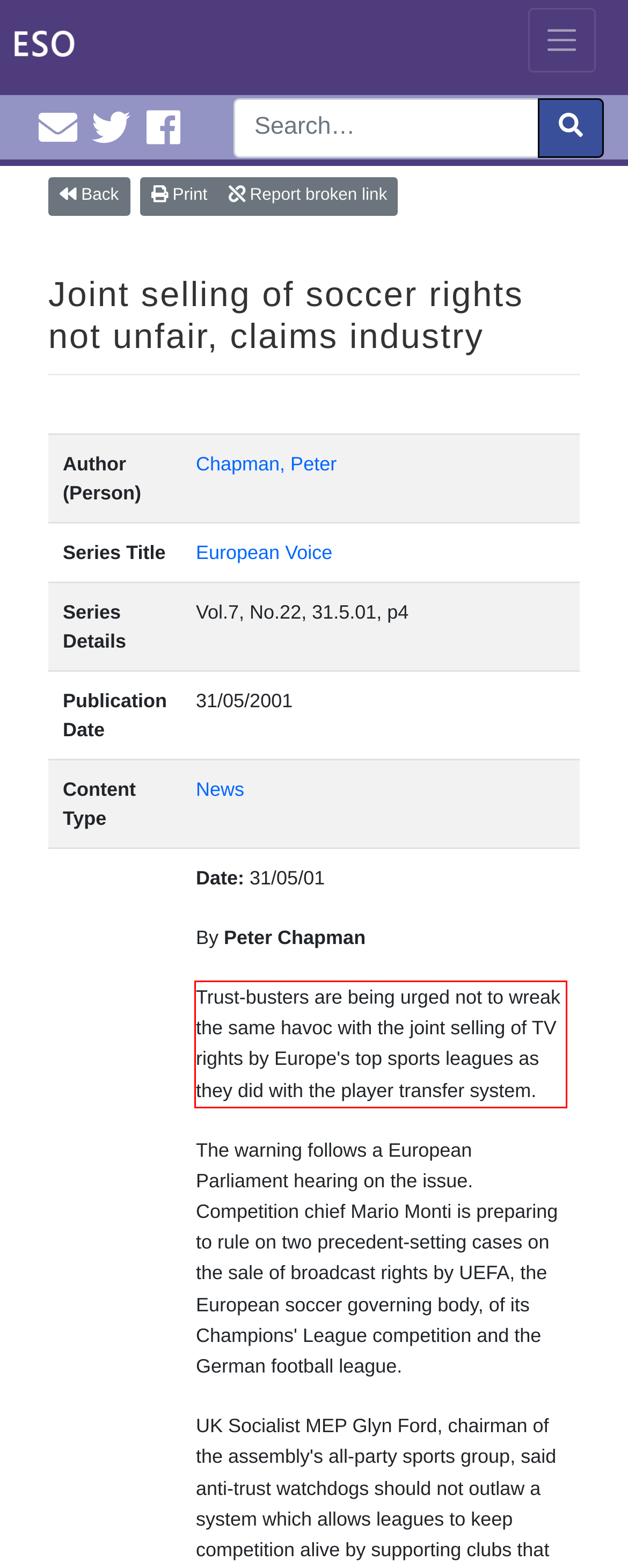With the given screenshot of a webpage, locate the red rectangle bounding box and extract the text content using OCR.

Trust-busters are being urged not to wreak the same havoc with the joint selling of TV rights by Europe's top sports leagues as they did with the player transfer system.